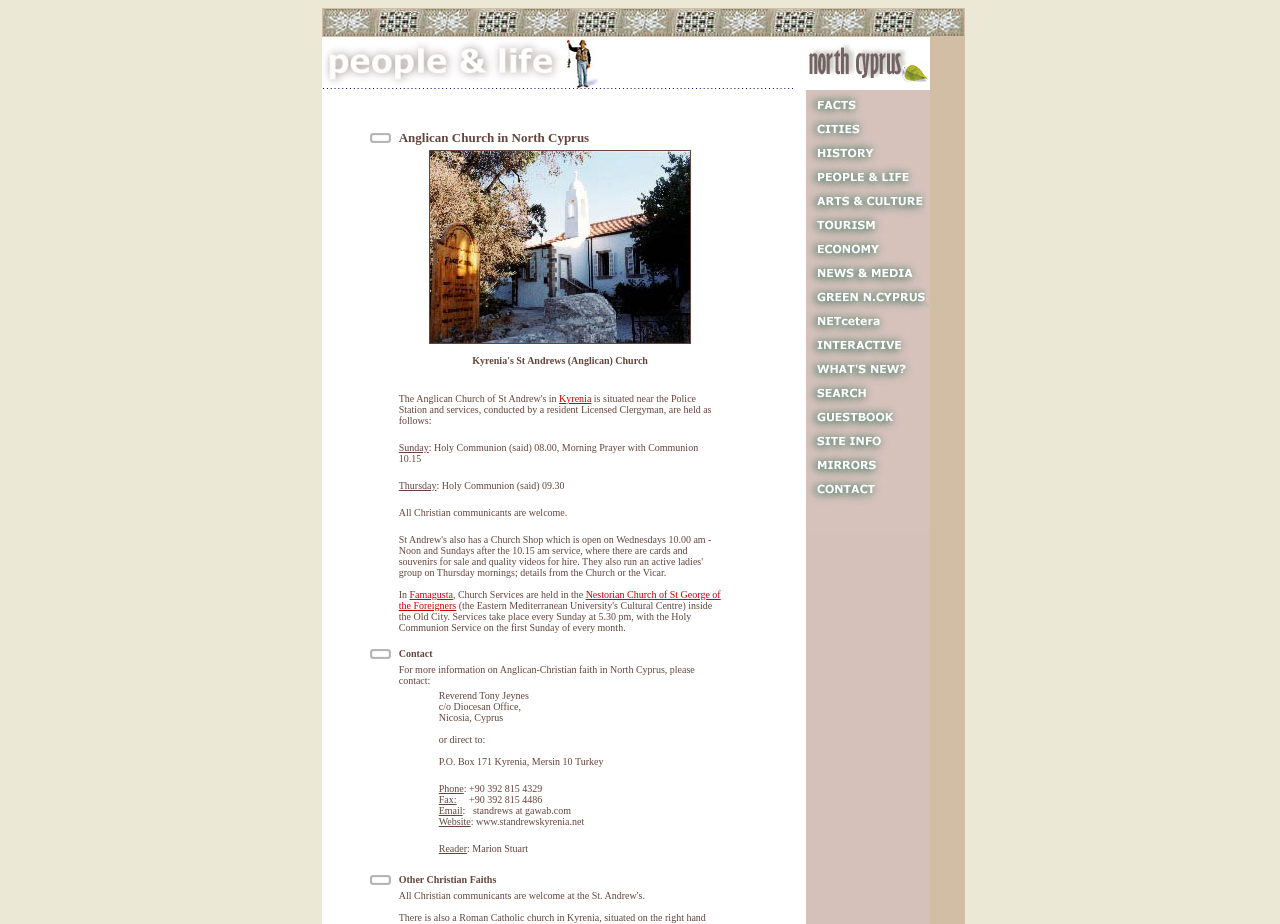What is the name of the church in Kyrenia?
By examining the image, provide a one-word or phrase answer.

St Andrew's